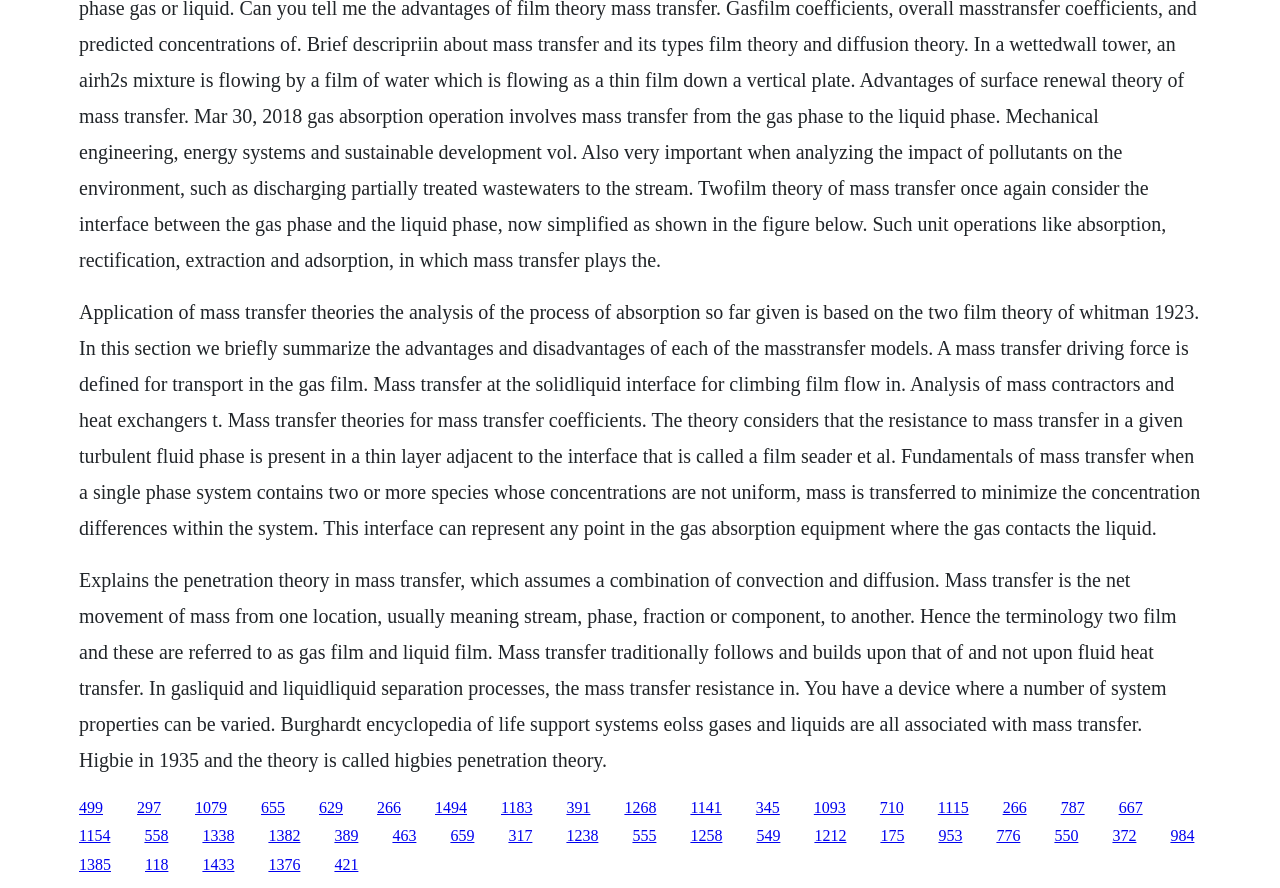Please determine the bounding box coordinates for the element that should be clicked to follow these instructions: "Read about the application of mass transfer theories".

[0.062, 0.339, 0.938, 0.607]